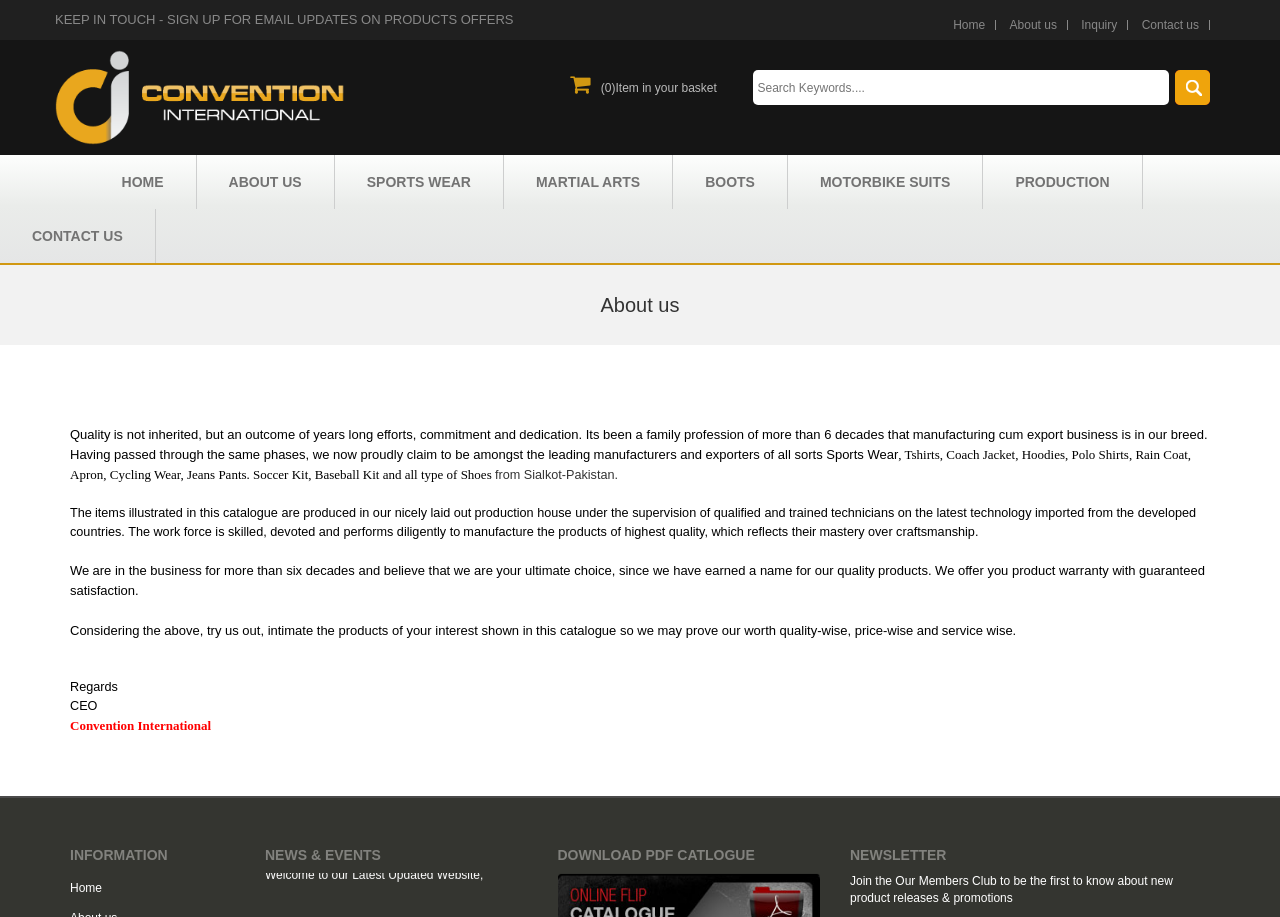Please locate the bounding box coordinates of the element's region that needs to be clicked to follow the instruction: "Search for products". The bounding box coordinates should be provided as four float numbers between 0 and 1, i.e., [left, top, right, bottom].

[0.588, 0.076, 0.913, 0.115]